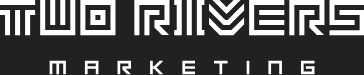Using the details from the image, please elaborate on the following question: What is the aesthetic of the logo?

The caption describes the logo as having a 'clean and professional aesthetic', which implies that the design is modern, simple, and sophisticated, conveying a sense of expertise and reliability.